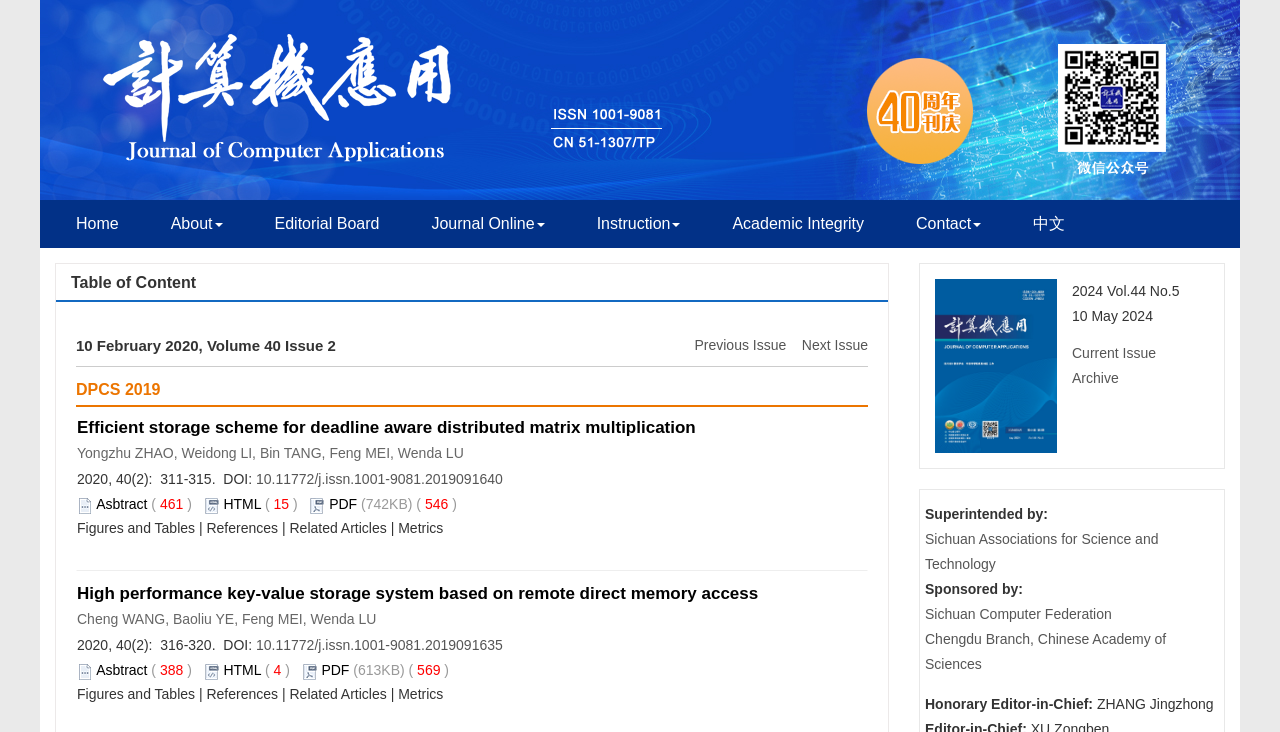Please identify the bounding box coordinates of the area that needs to be clicked to fulfill the following instruction: "Read the article 'Efficient storage scheme for deadline aware distributed matrix multiplication'."

[0.06, 0.572, 0.544, 0.598]